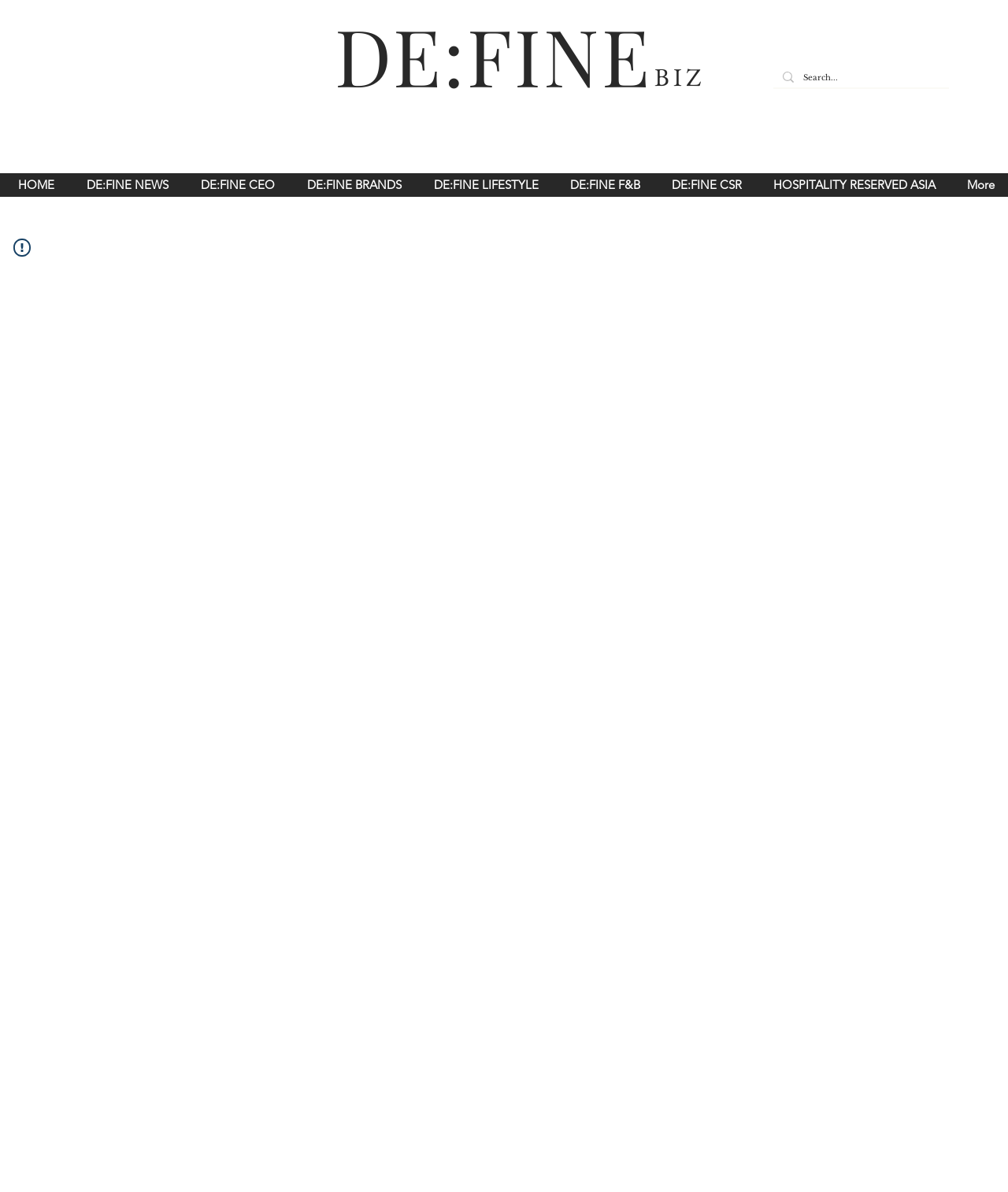Please reply with a single word or brief phrase to the question: 
What is the name of the luxury hotel brand coming to Malaysia?

Waldorf Astoria